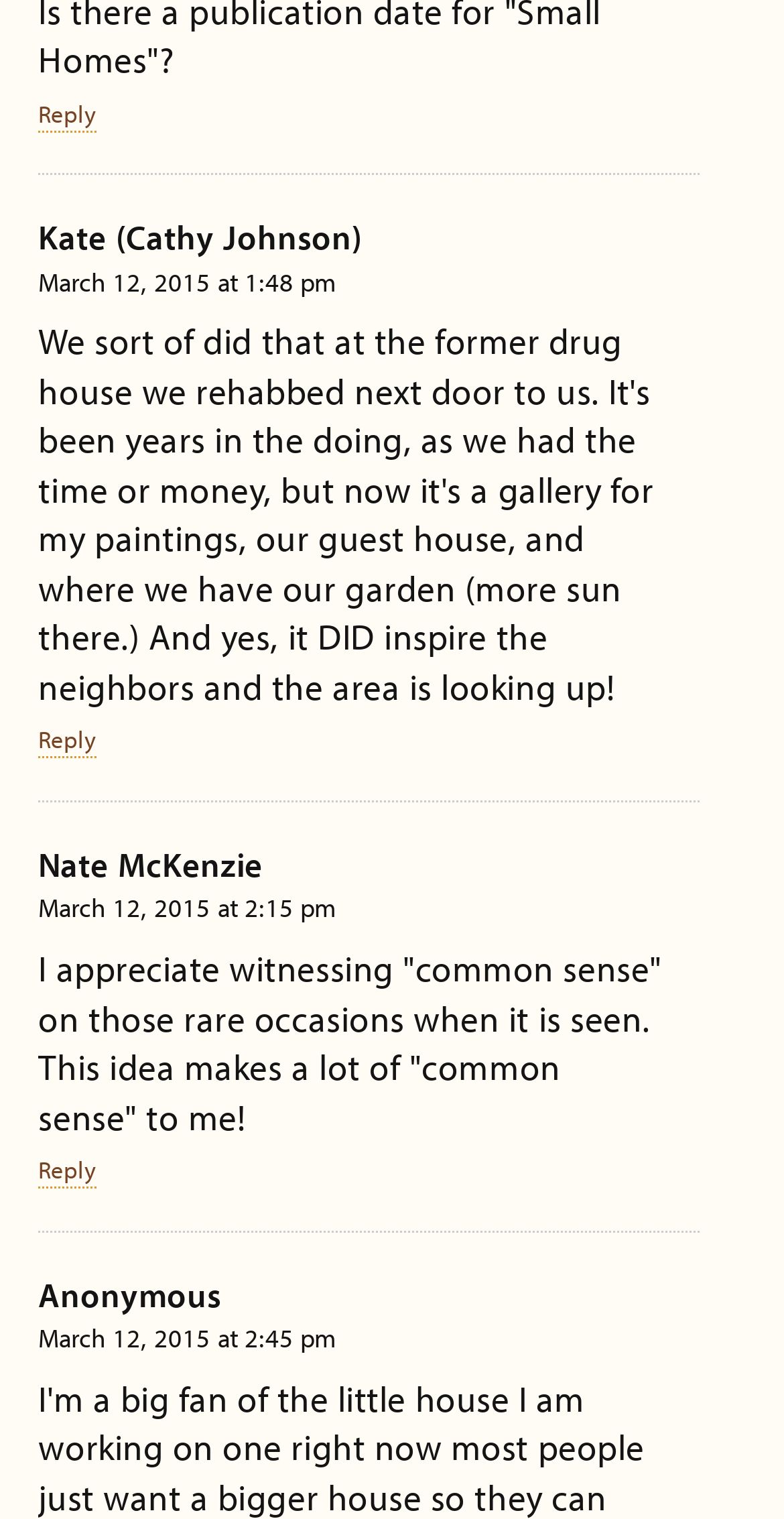Mark the bounding box of the element that matches the following description: "Kate (Cathy Johnson)".

[0.049, 0.177, 0.494, 0.204]